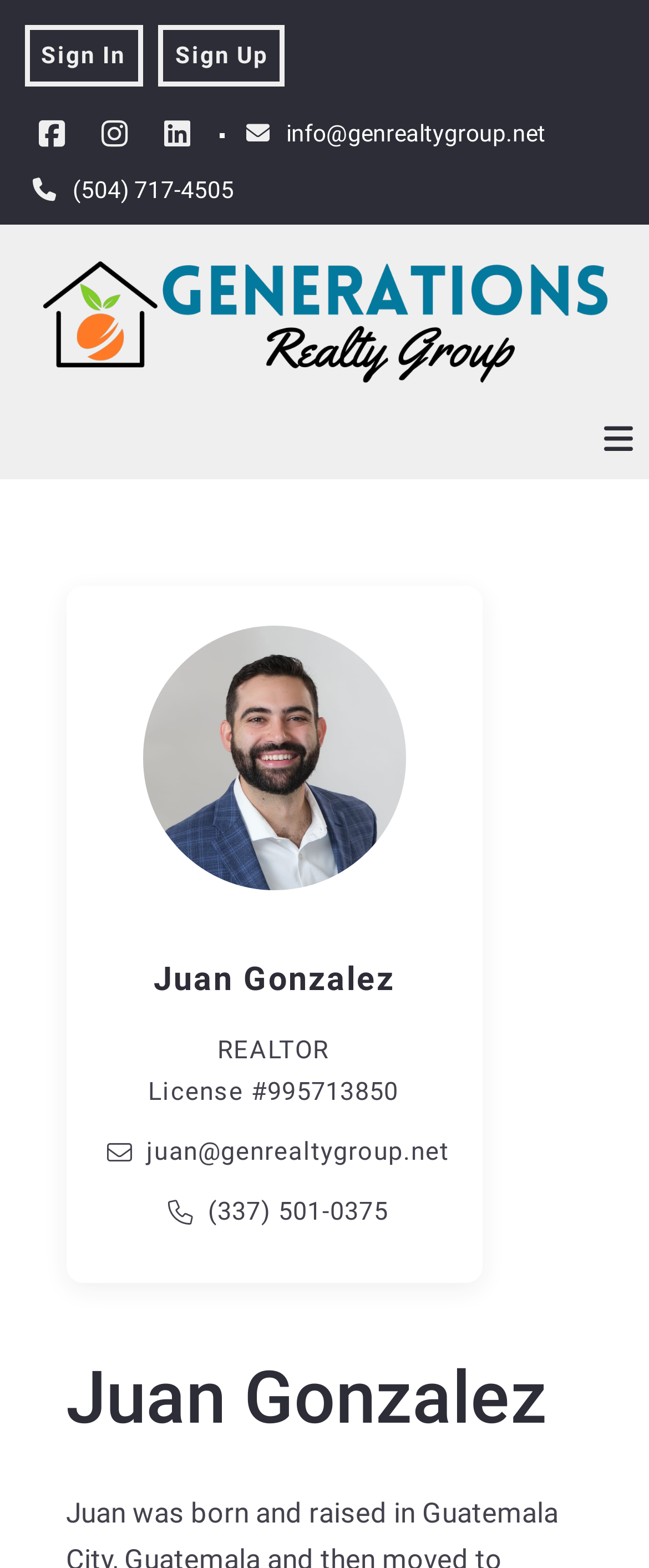Please find the bounding box coordinates of the section that needs to be clicked to achieve this instruction: "Call Juan Gonzalez at (337) 501-0375".

[0.323, 0.758, 0.598, 0.786]